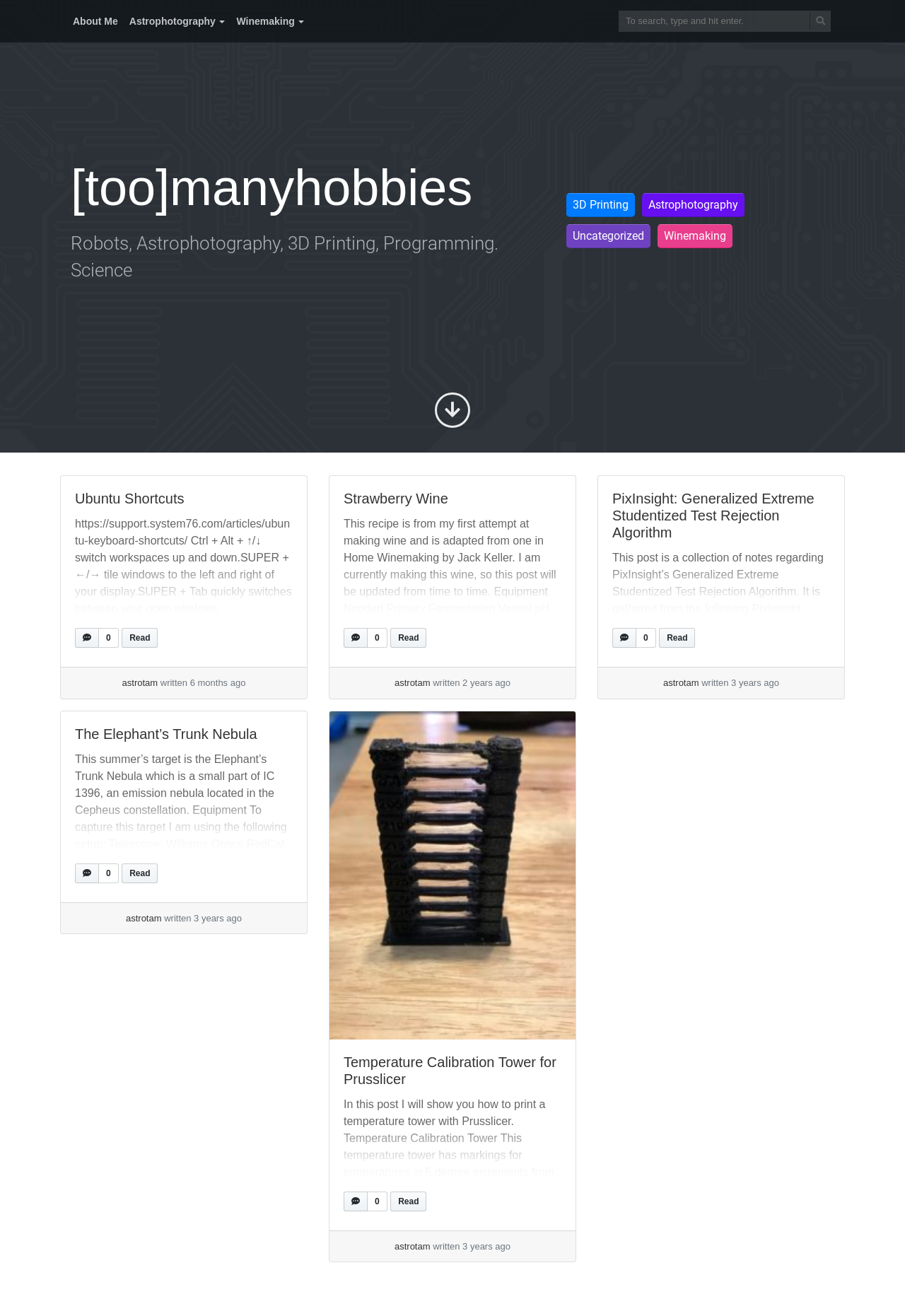Answer the following in one word or a short phrase: 
What is the purpose of the 'Temperature Calibration Tower for Prusslicer'?

Printing a temperature tower